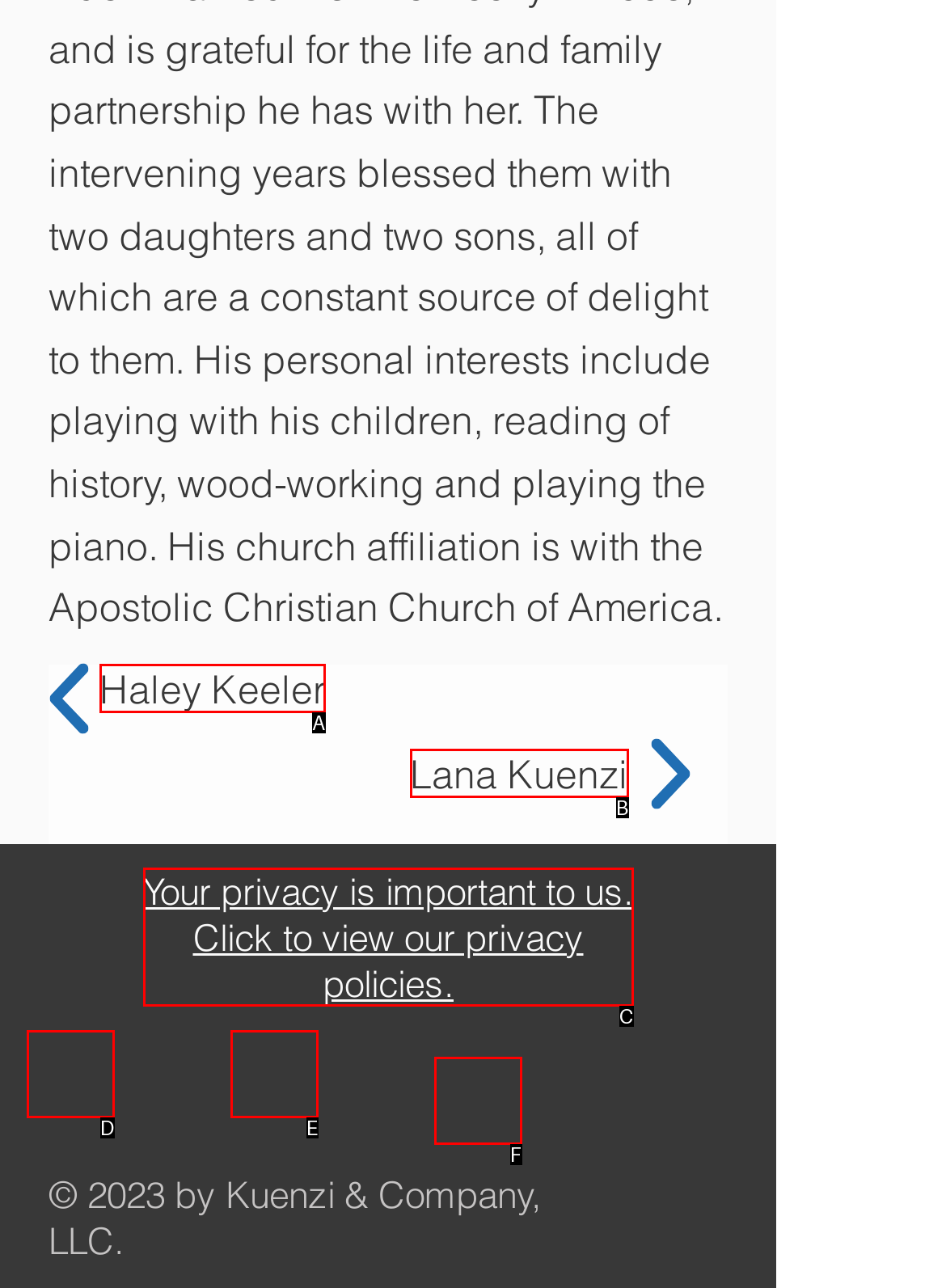Refer to the description: aria-label="Blogger" and choose the option that best fits. Provide the letter of that option directly from the options.

F